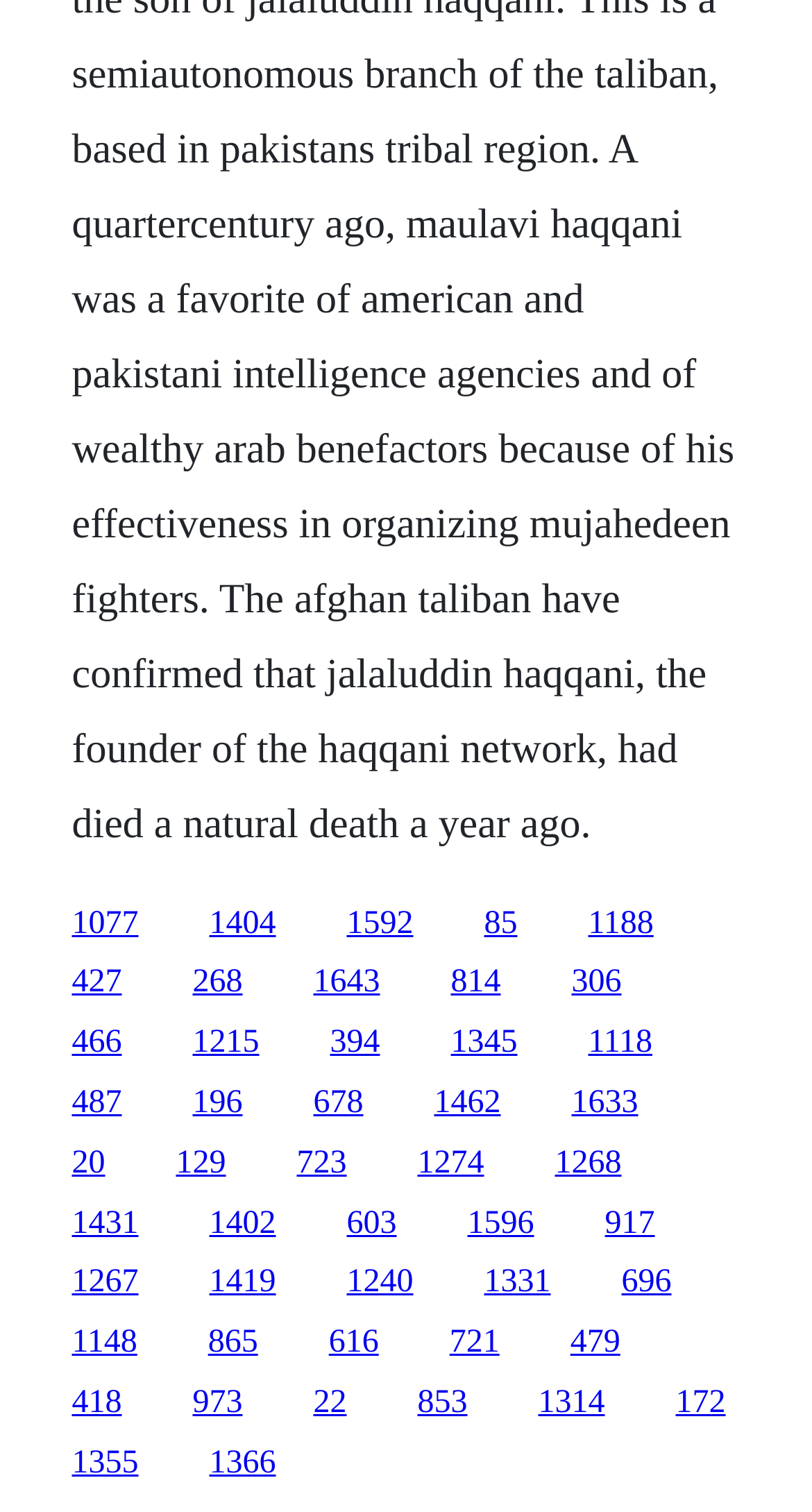What is the vertical position of the first link?
Using the image, give a concise answer in the form of a single word or short phrase.

0.599